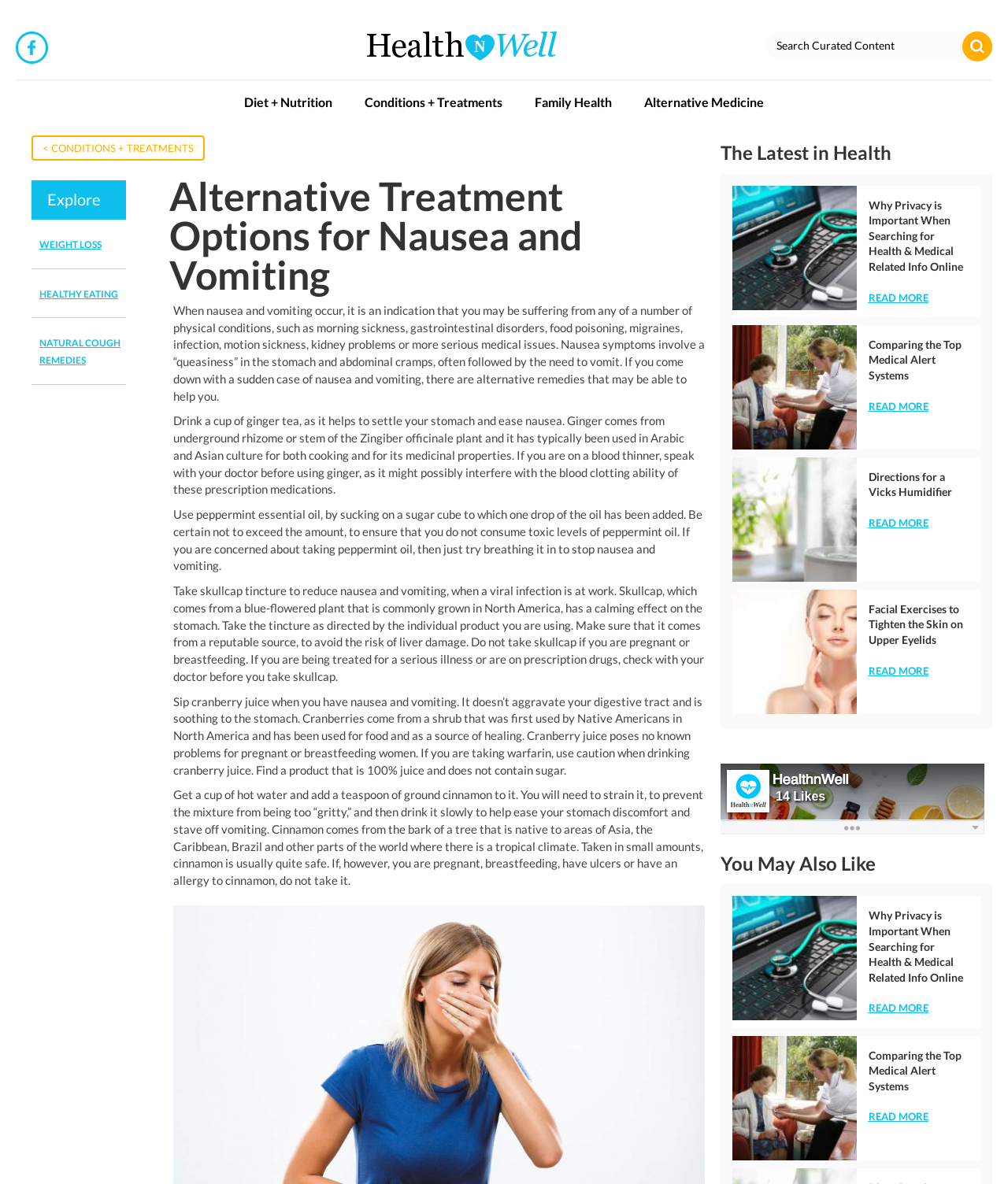What is the first alternative remedy mentioned for nausea and vomiting?
Provide a one-word or short-phrase answer based on the image.

Ginger tea